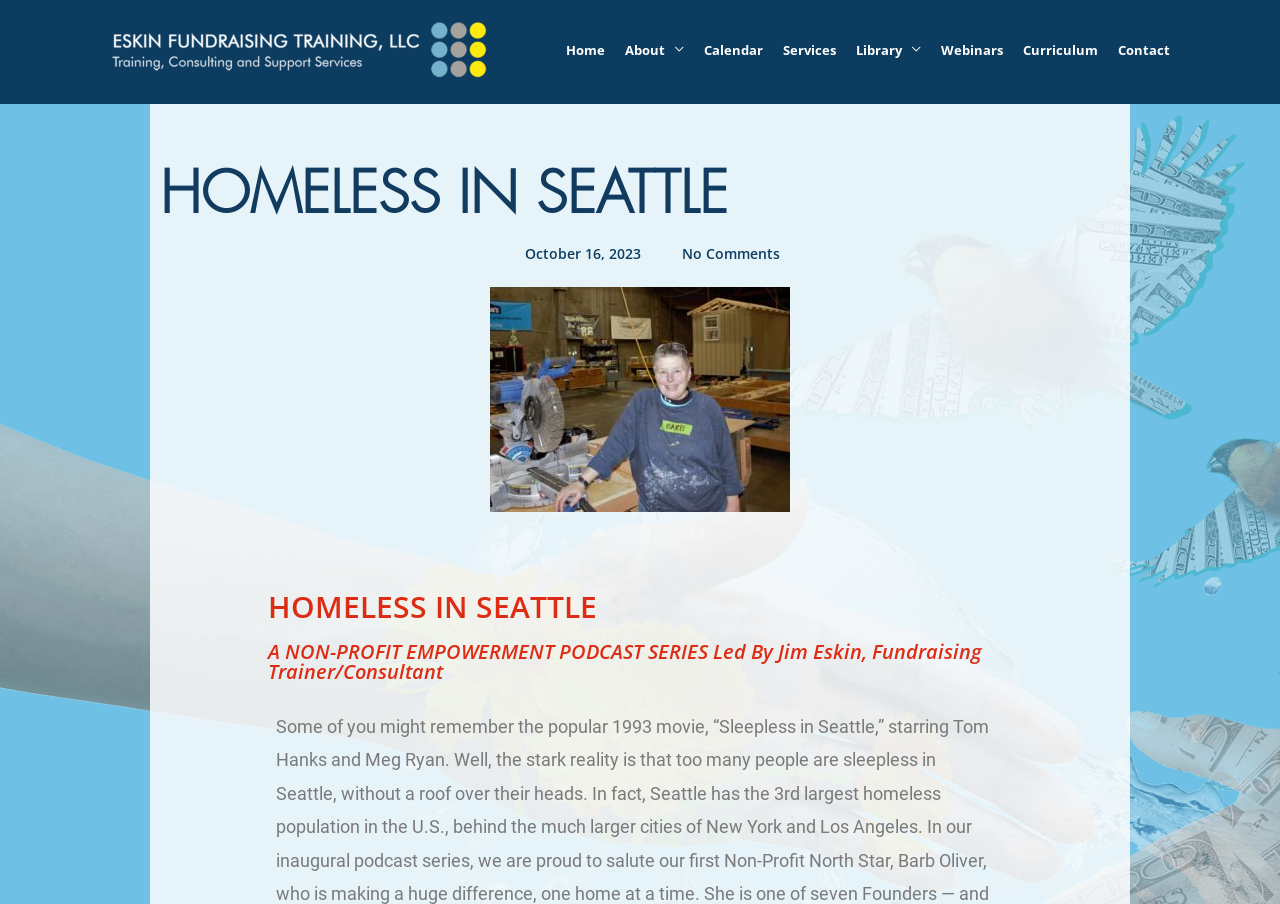Pinpoint the bounding box coordinates of the clickable element needed to complete the instruction: "go to home page". The coordinates should be provided as four float numbers between 0 and 1: [left, top, right, bottom].

[0.434, 0.034, 0.48, 0.065]